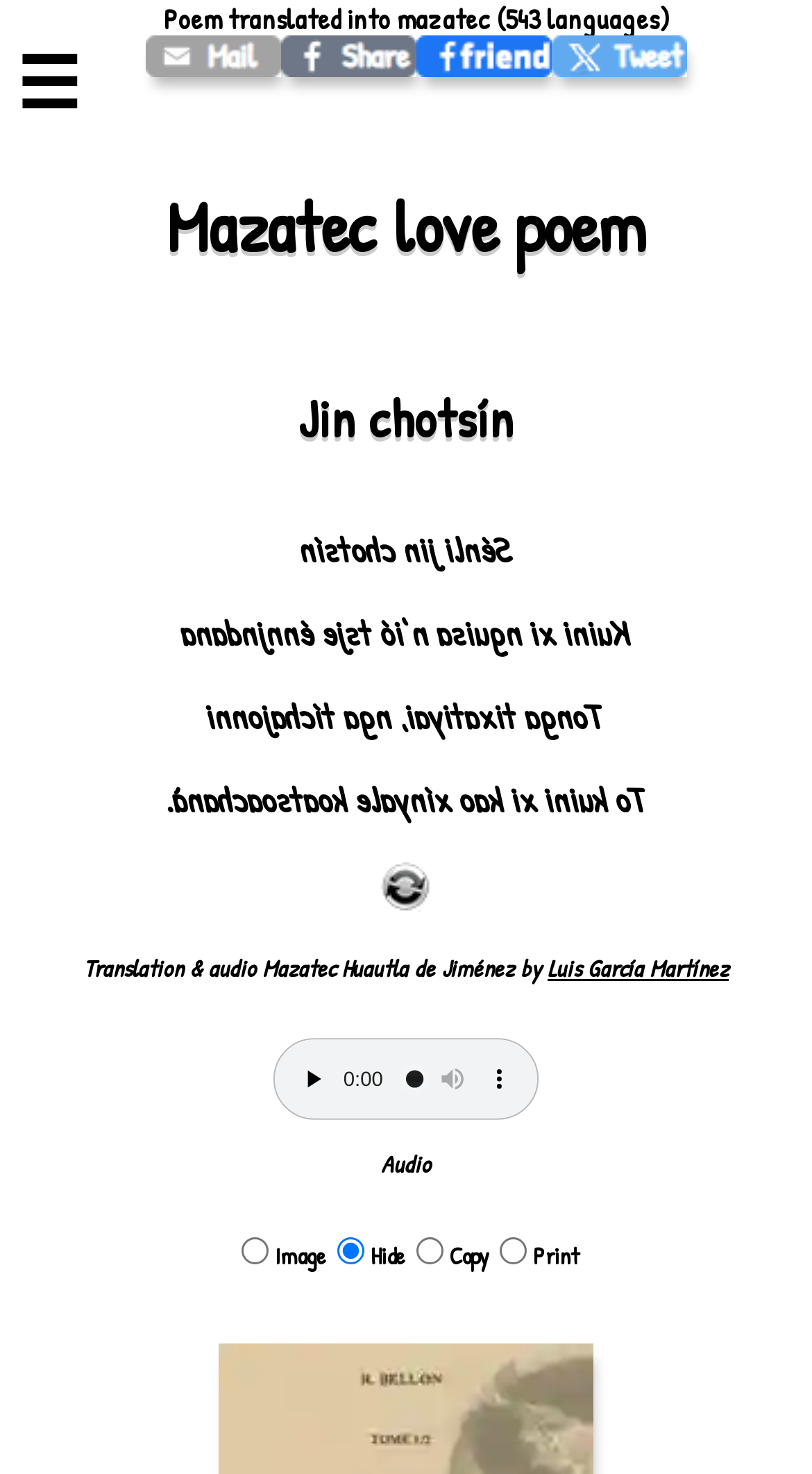Provide the bounding box coordinates of the section that needs to be clicked to accomplish the following instruction: "Click the show more media controls button."

[0.587, 0.717, 0.644, 0.748]